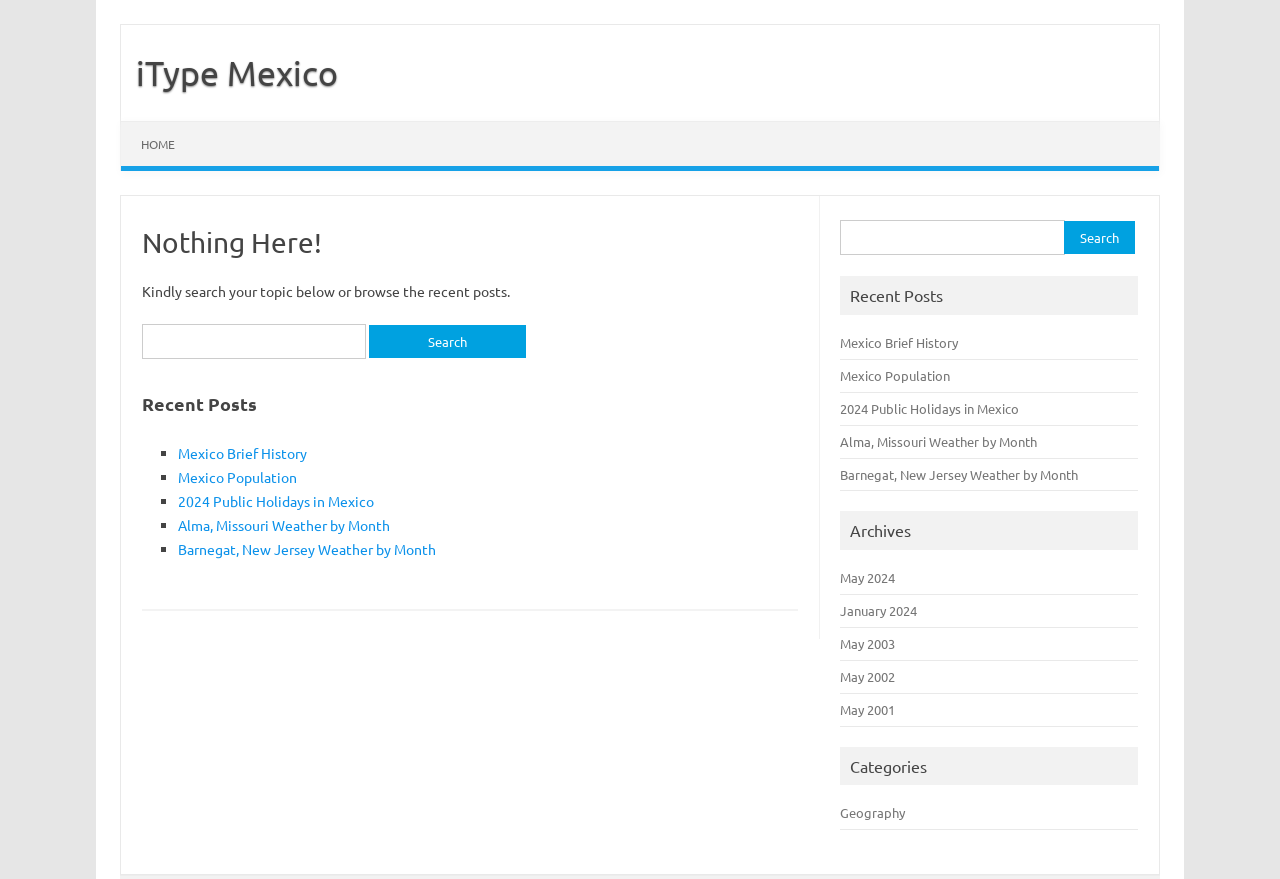What is the current page status?
Provide a well-explained and detailed answer to the question.

The current page status is 'Page not found' because the webpage's meta description is 'Page not found – iType Mexico', and the main content of the webpage is a search bar and a list of recent posts, indicating that the user has landed on a non-existent page.